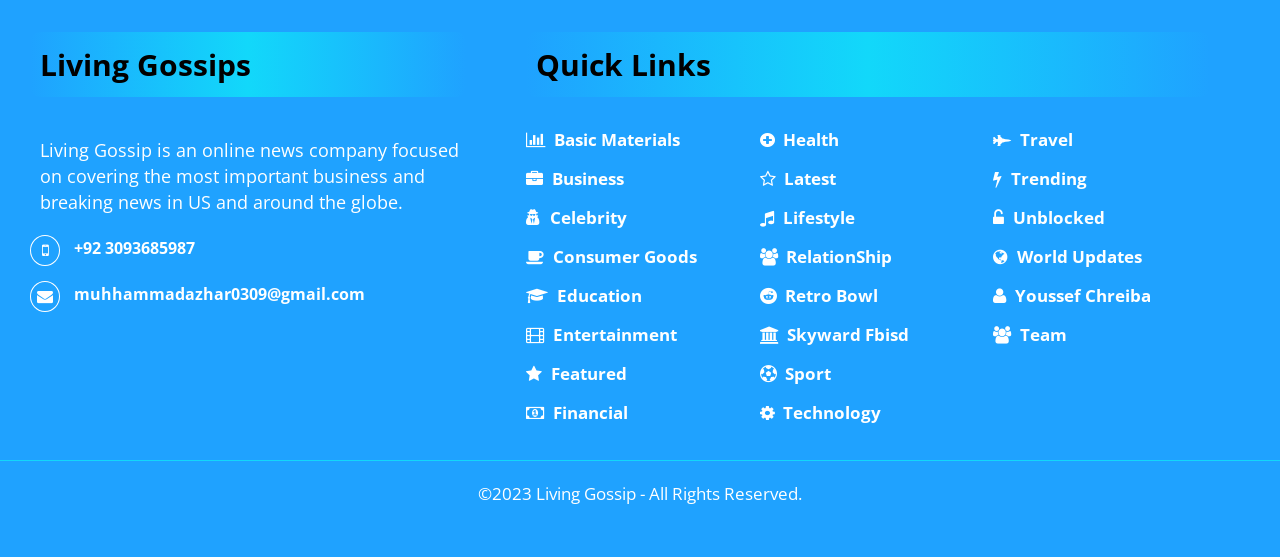What is the purpose of the 'Quick Links' section?
Refer to the image and respond with a one-word or short-phrase answer.

Easy access to news categories